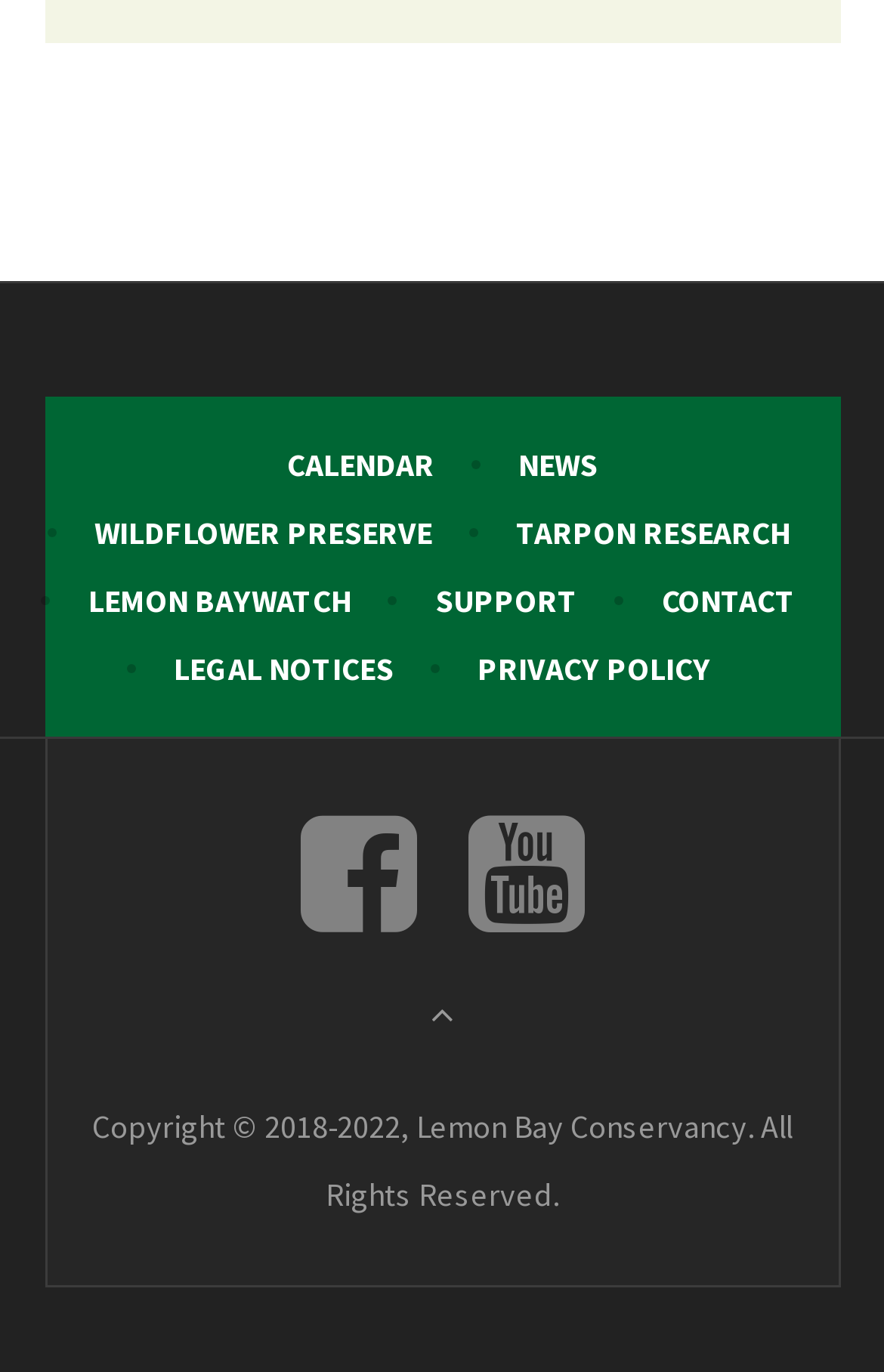What is the purpose of the 'SUPPORT' link?
Identify the answer in the screenshot and reply with a single word or phrase.

To support the organization